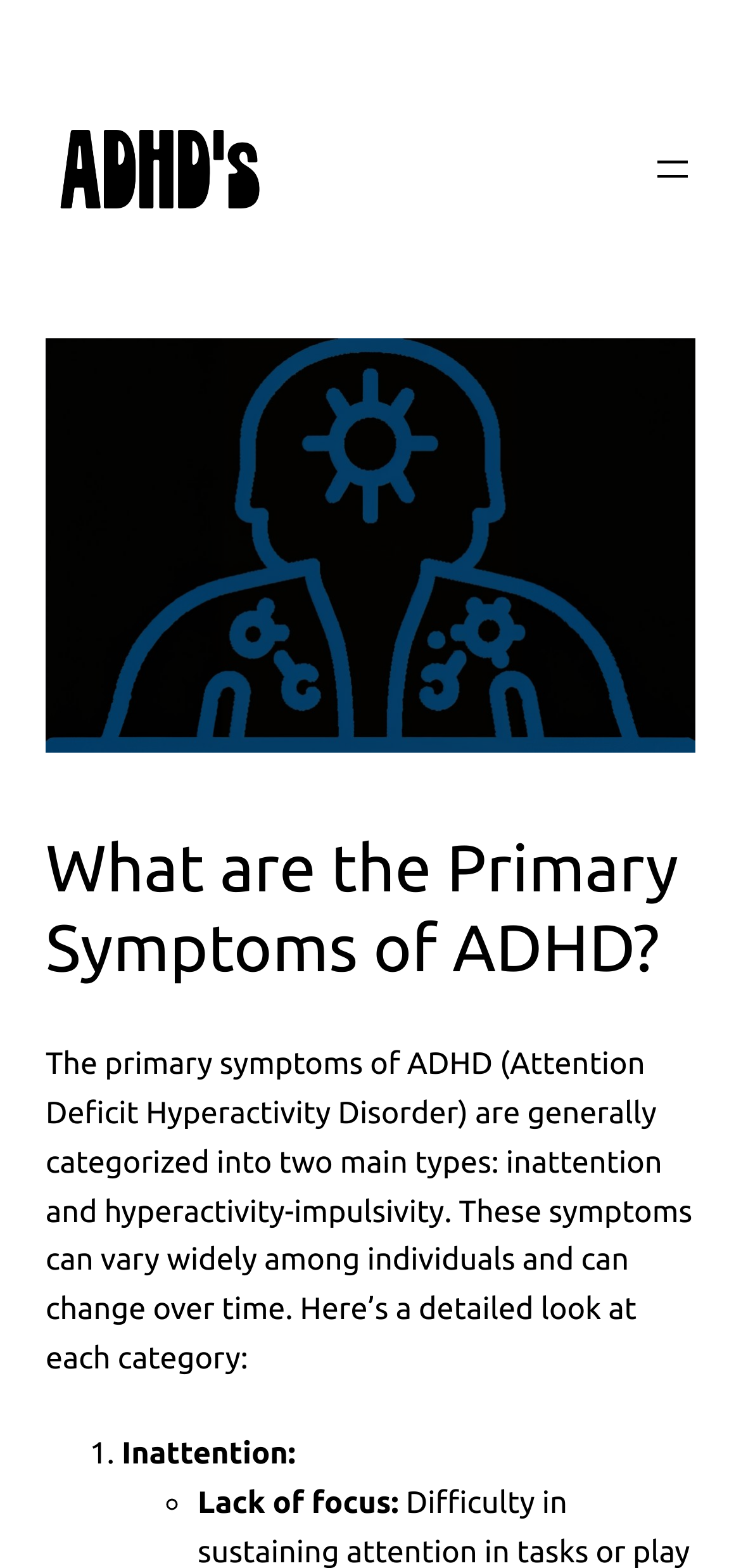Offer an extensive depiction of the webpage and its key elements.

The webpage is about the primary symptoms of ADHD, with a title "What are the Primary Symptoms of ADHD? – ADHD's" at the top. Below the title, there is a navigation menu on the top right corner with an "Open menu" button. 

On the left side, there is a figure, likely an image, that takes up a significant portion of the page. Above the figure, there is a heading that repeats the title "What are the Primary Symptoms of ADHD?". 

Below the heading, there is a paragraph of text that explains the primary symptoms of ADHD, categorizing them into inattention and hyperactivity-impulsivity. The text also mentions that these symptoms can vary widely among individuals and can change over time.

Following the introductory paragraph, there is a list with a numbered marker "1." and a subheading "Inattention:". Under this subheading, there is a bullet point marked with a symbol "◦" and a description "Lack of focus:". This suggests that the webpage will provide a detailed list of symptoms related to inattention and possibly other categories.